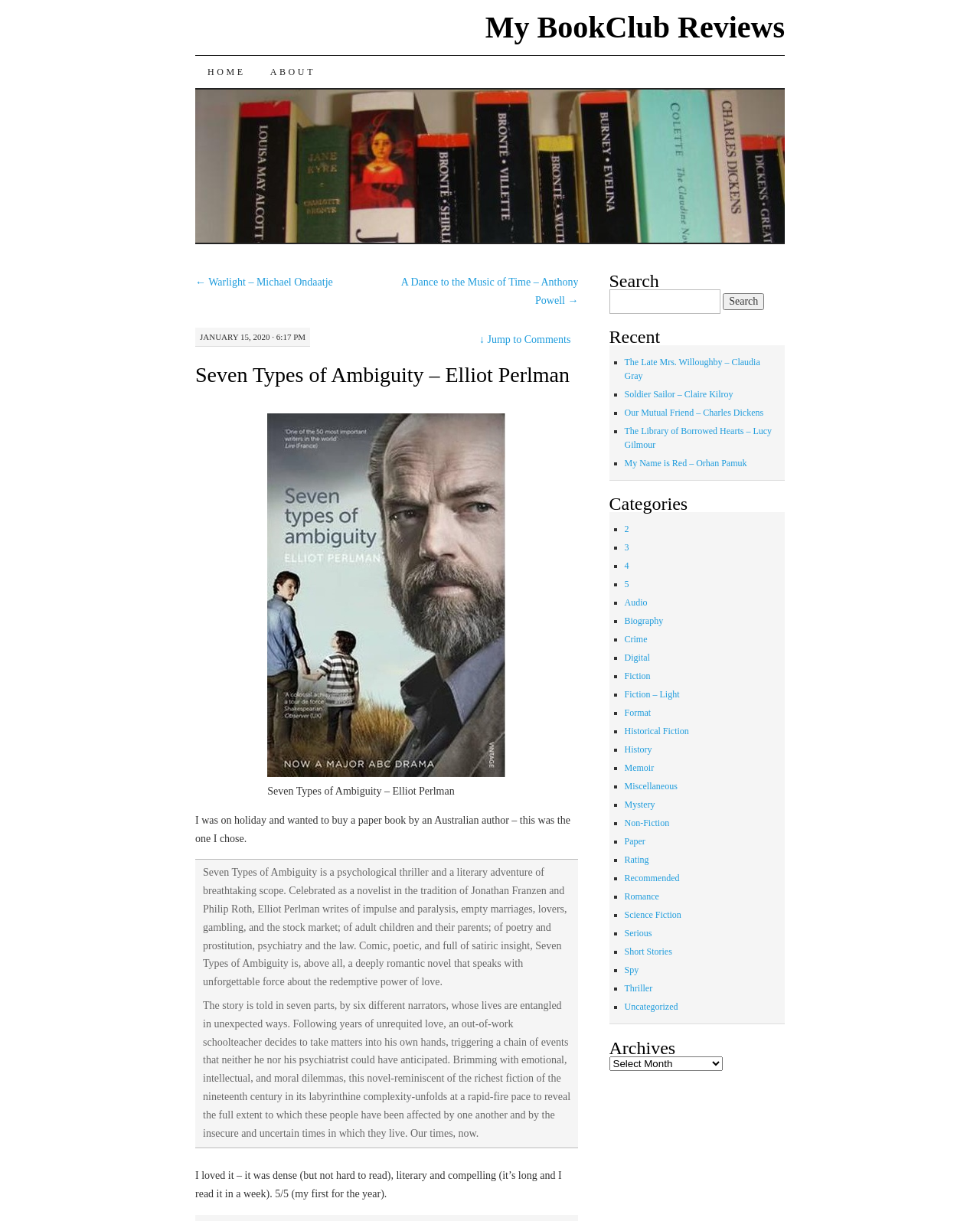Locate the bounding box coordinates of the element's region that should be clicked to carry out the following instruction: "Read the review of 'Warlight – Michael Ondaatje'". The coordinates need to be four float numbers between 0 and 1, i.e., [left, top, right, bottom].

[0.199, 0.226, 0.34, 0.236]